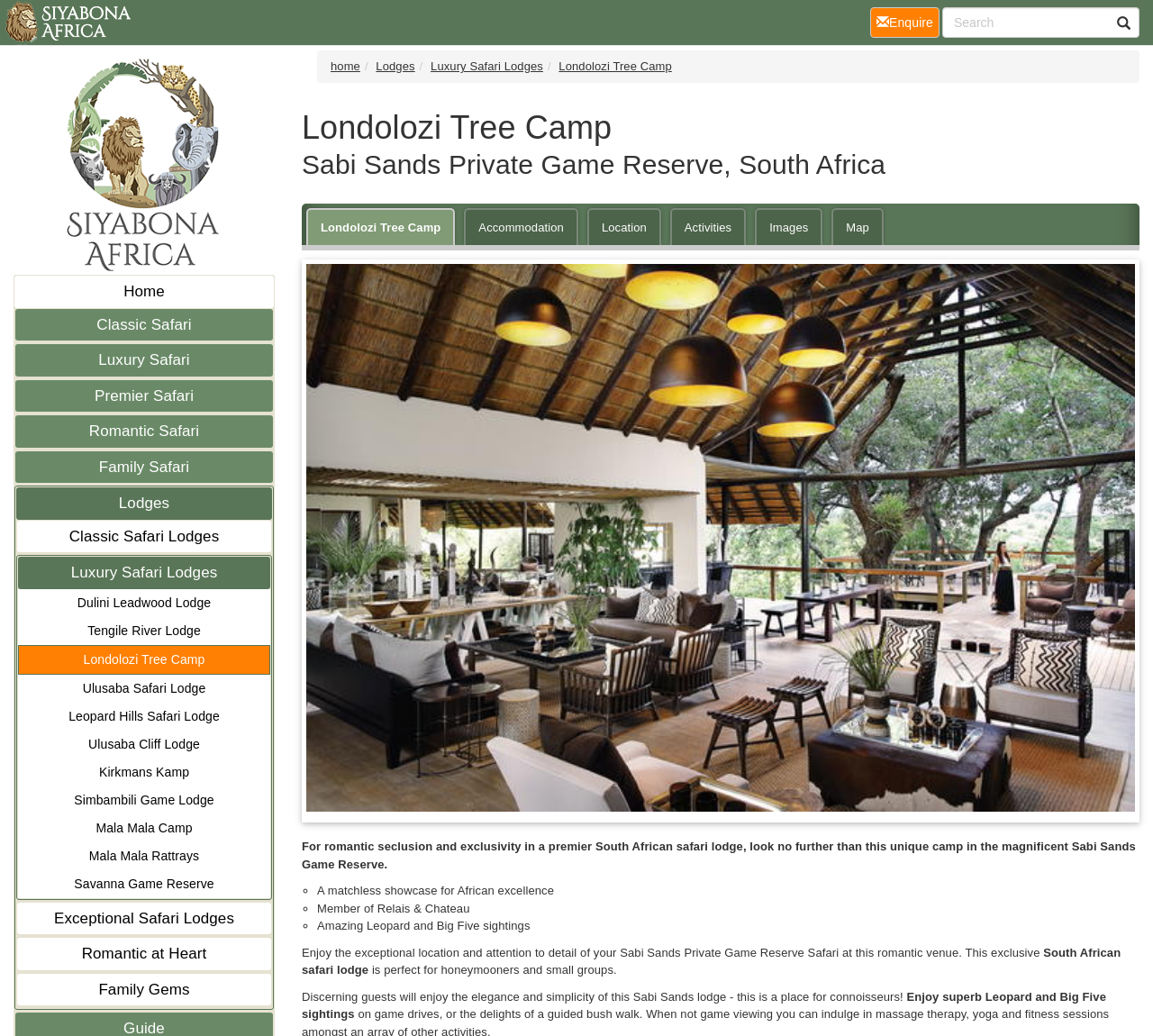Locate the bounding box coordinates of the element that should be clicked to execute the following instruction: "Go to the 'Home' page".

[0.012, 0.266, 0.238, 0.297]